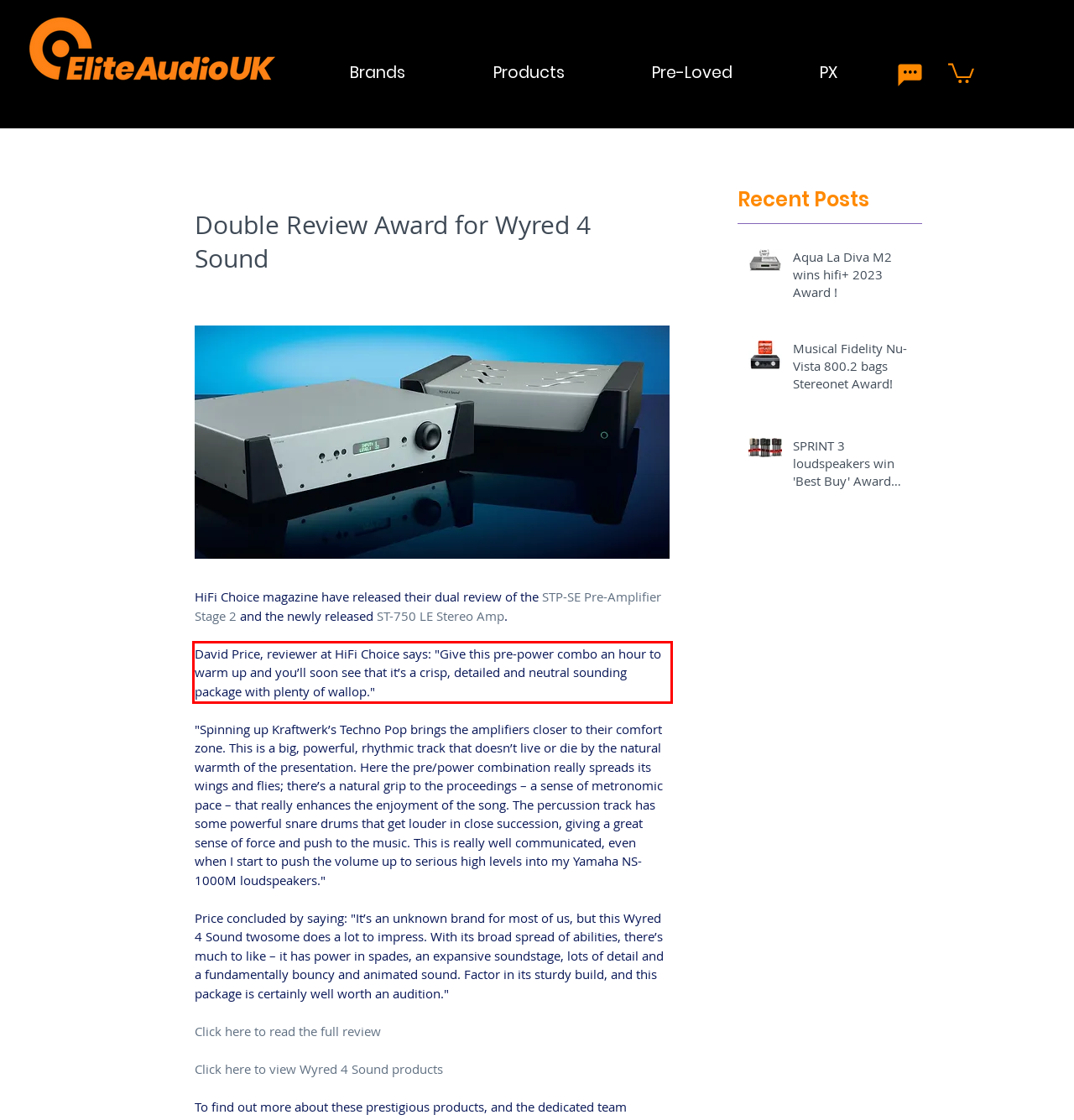You have a screenshot of a webpage with a red bounding box. Use OCR to generate the text contained within this red rectangle.

David Price, reviewer at HiFi Choice says: "Give this pre-power combo an hour to warm up and you’ll soon see that it’s a crisp, detailed and neutral sounding package with plenty of wallop."